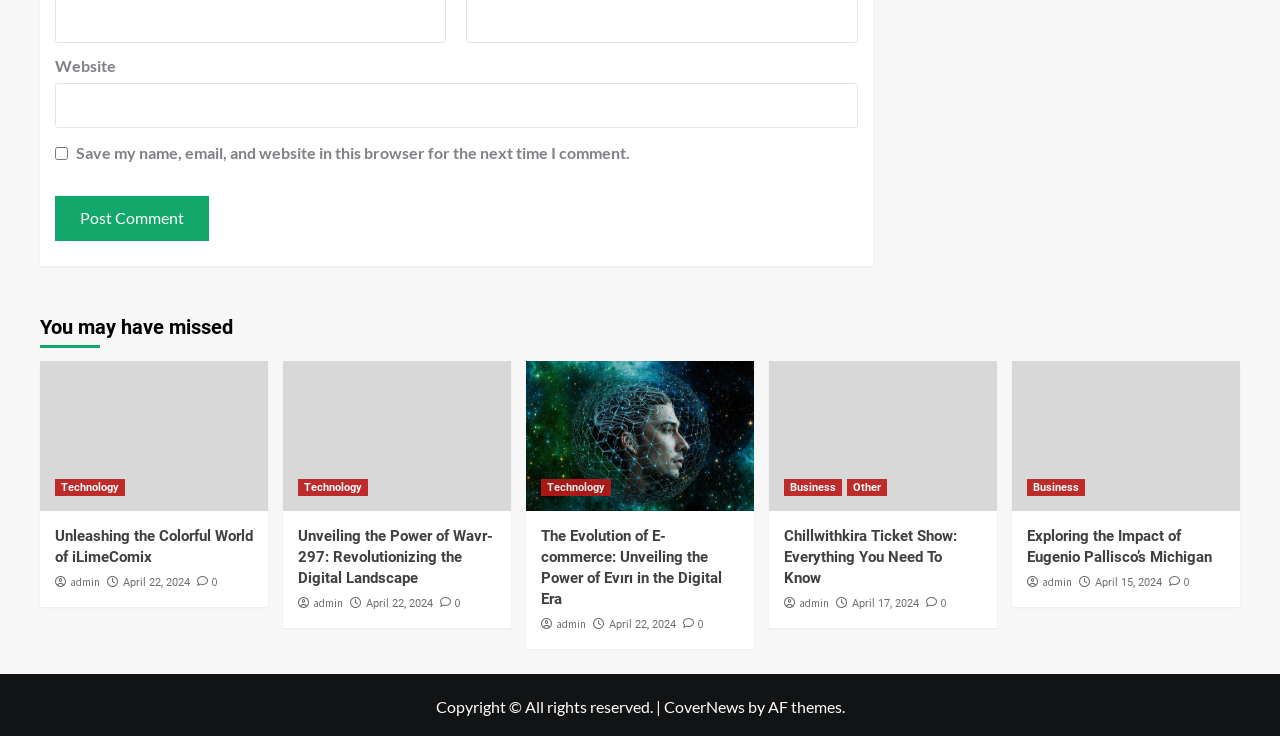Using the format (top-left x, top-left y, bottom-right x, bottom-right y), and given the element description, identify the bounding box coordinates within the screenshot: parent_node: Website name="url"

[0.043, 0.113, 0.67, 0.174]